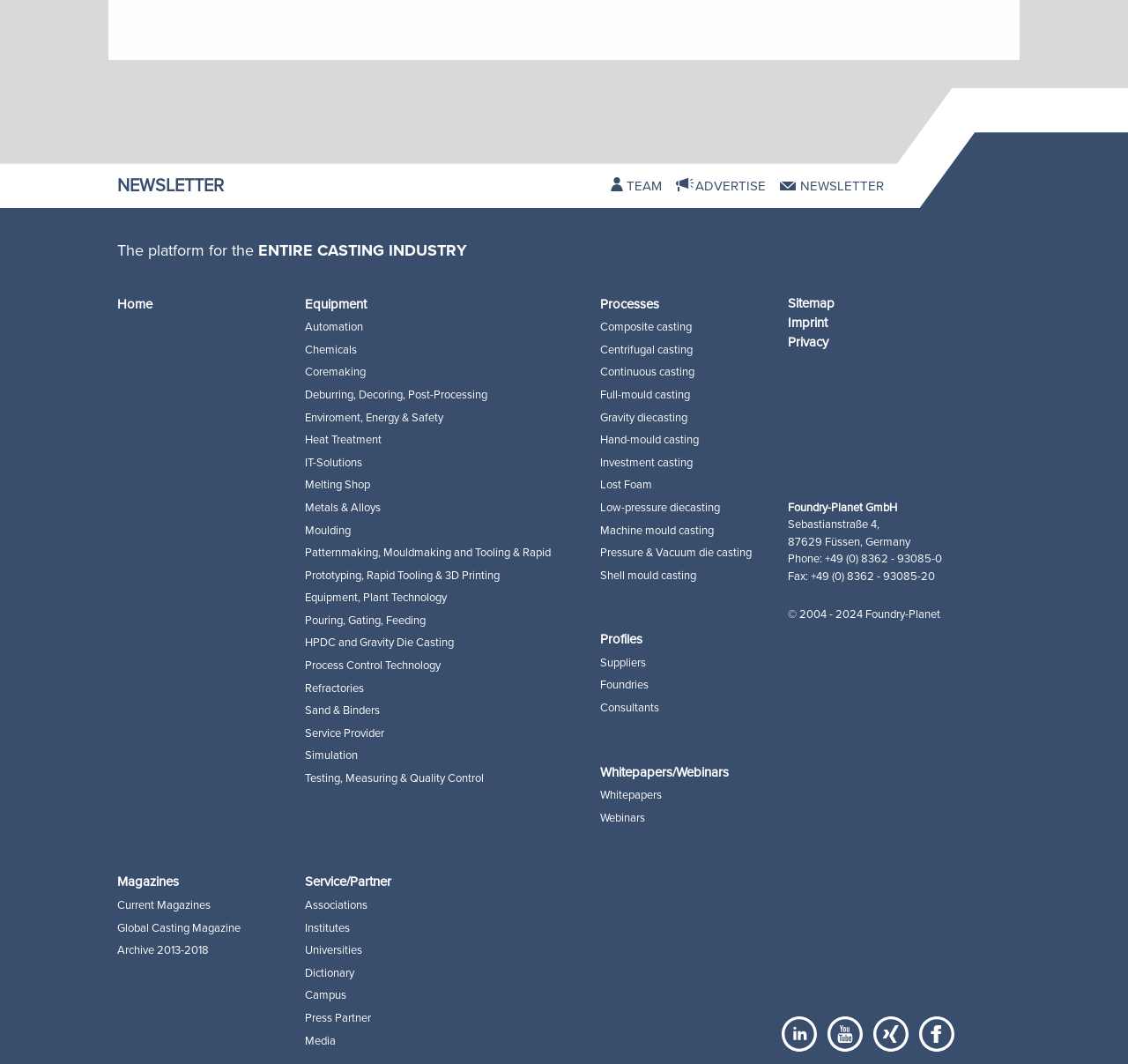Provide a brief response in the form of a single word or phrase:
How many links are there under 'Equipment'?

24